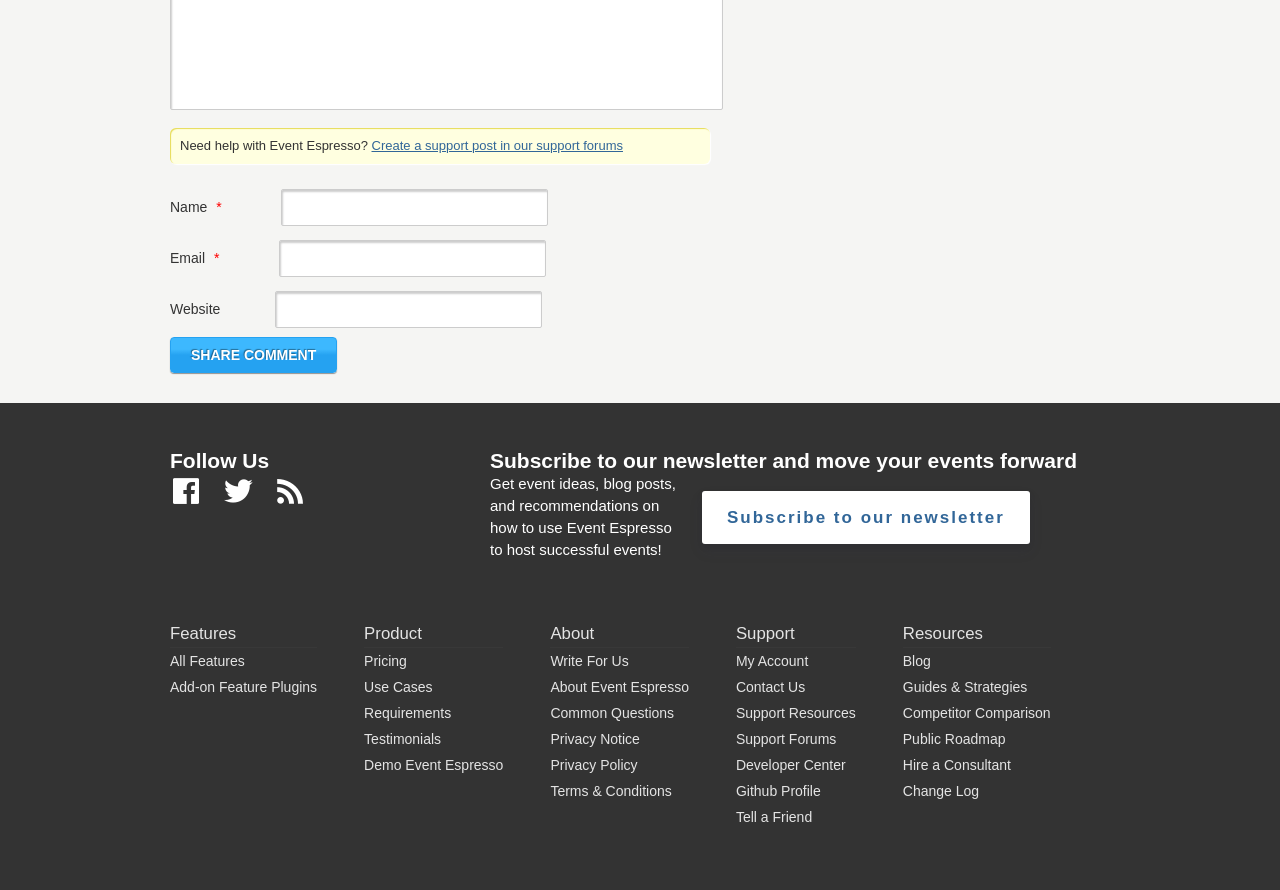What is the purpose of the 'Share Comment' button?
Using the image as a reference, answer the question in detail.

The 'Share Comment' button is located below the 'Website' textbox, and it is likely used to share a comment or a message. The button is accompanied by a 'SHARE COMMENT' text, which further suggests its purpose.